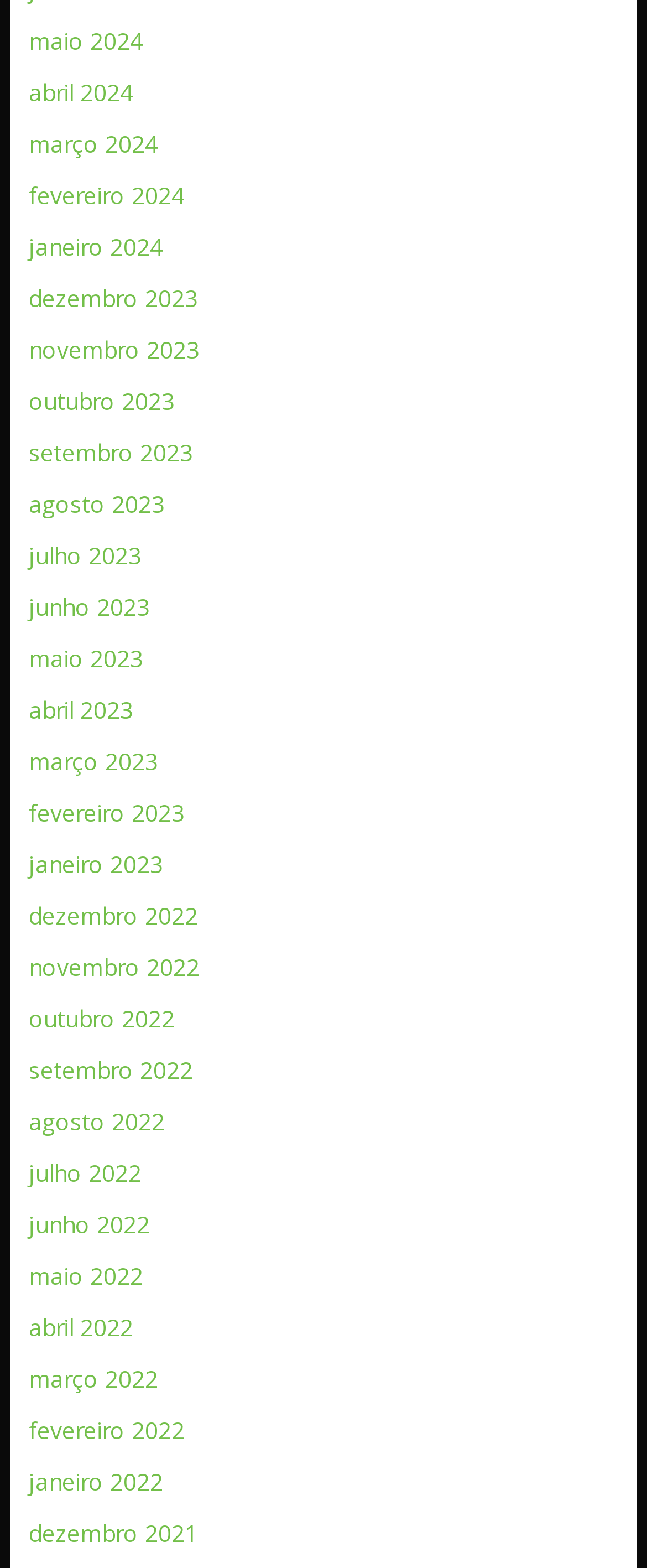Provide the bounding box coordinates for the UI element that is described by this text: "novembro 2023". The coordinates should be in the form of four float numbers between 0 and 1: [left, top, right, bottom].

[0.044, 0.213, 0.308, 0.233]